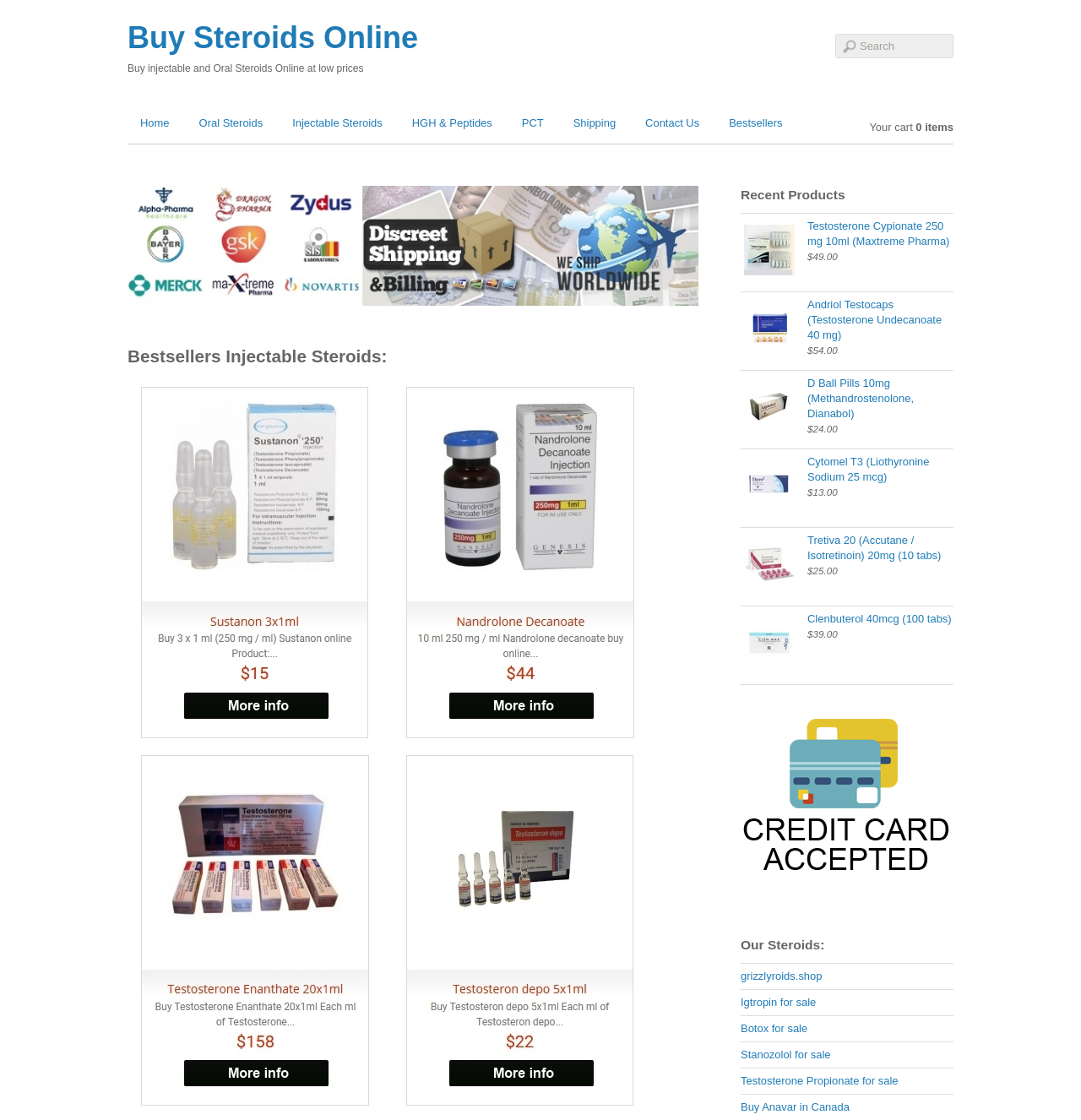Identify the bounding box coordinates of the region I need to click to complete this instruction: "Search for steroids".

[0.773, 0.03, 0.882, 0.052]